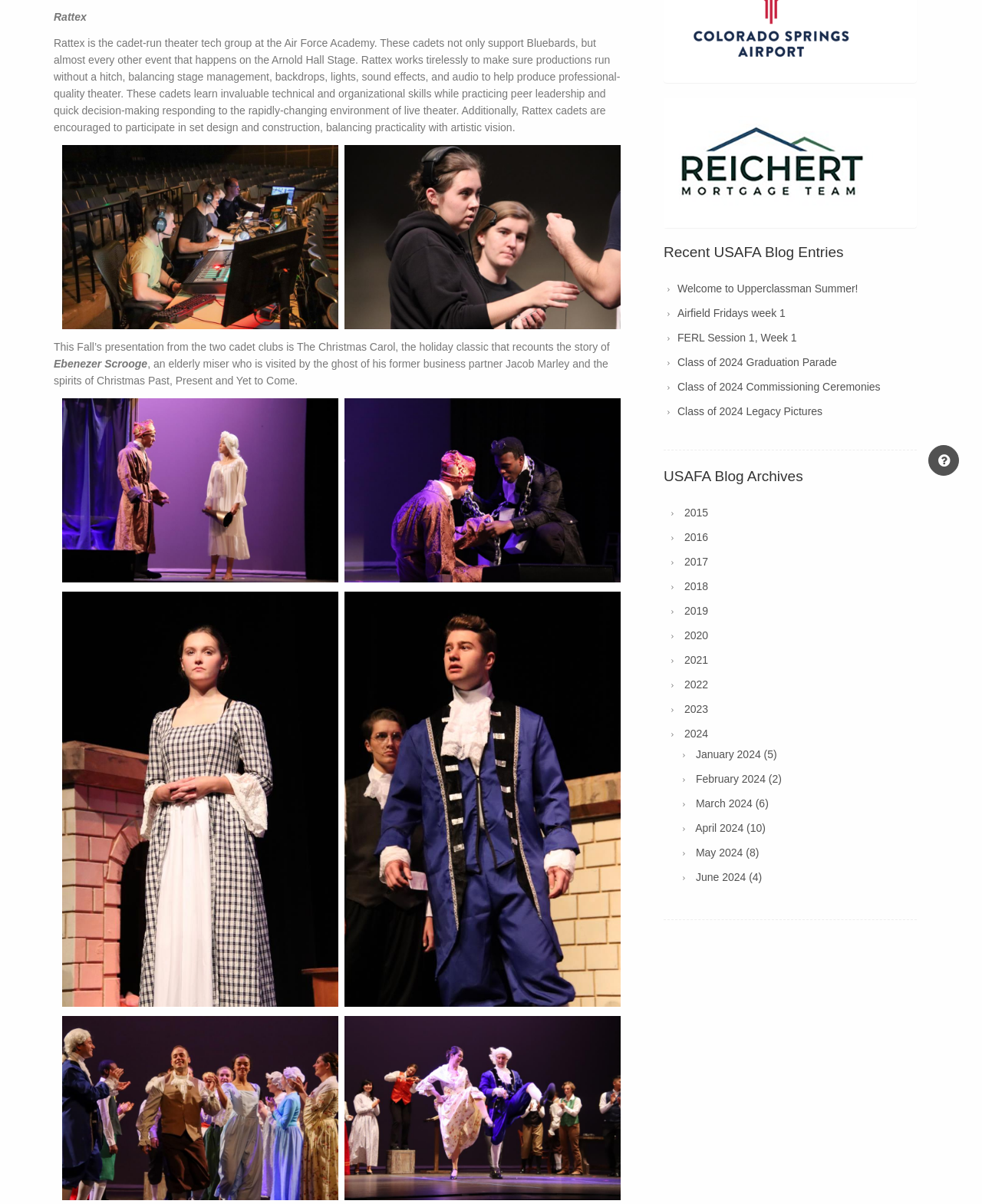Determine the bounding box of the UI element mentioned here: "2022". The coordinates must be in the format [left, top, right, bottom] with values ranging from 0 to 1.

[0.697, 0.563, 0.721, 0.573]